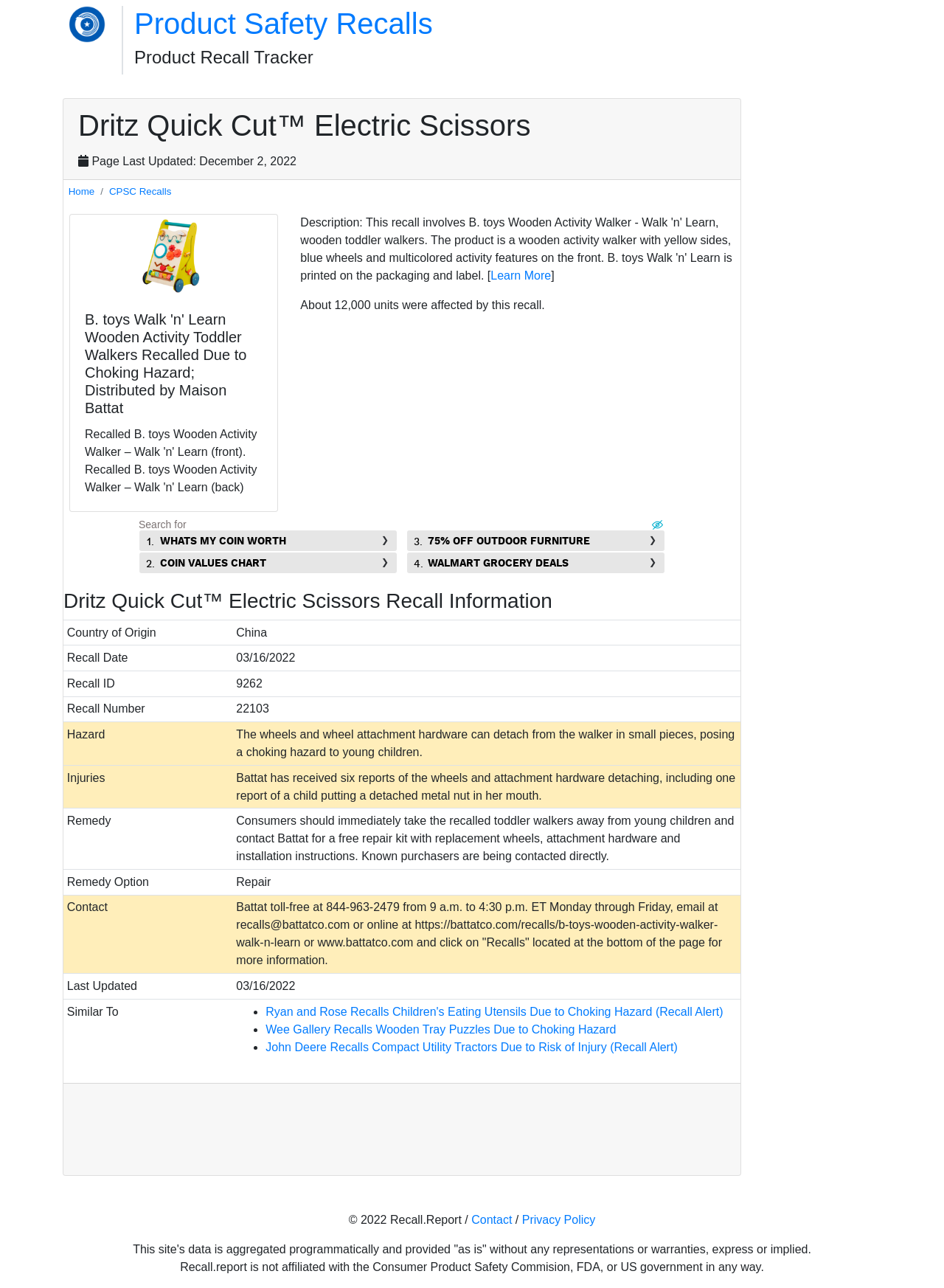Pinpoint the bounding box coordinates of the clickable area necessary to execute the following instruction: "Contact Battat for recall information". The coordinates should be given as four float numbers between 0 and 1, namely [left, top, right, bottom].

[0.246, 0.695, 0.784, 0.756]